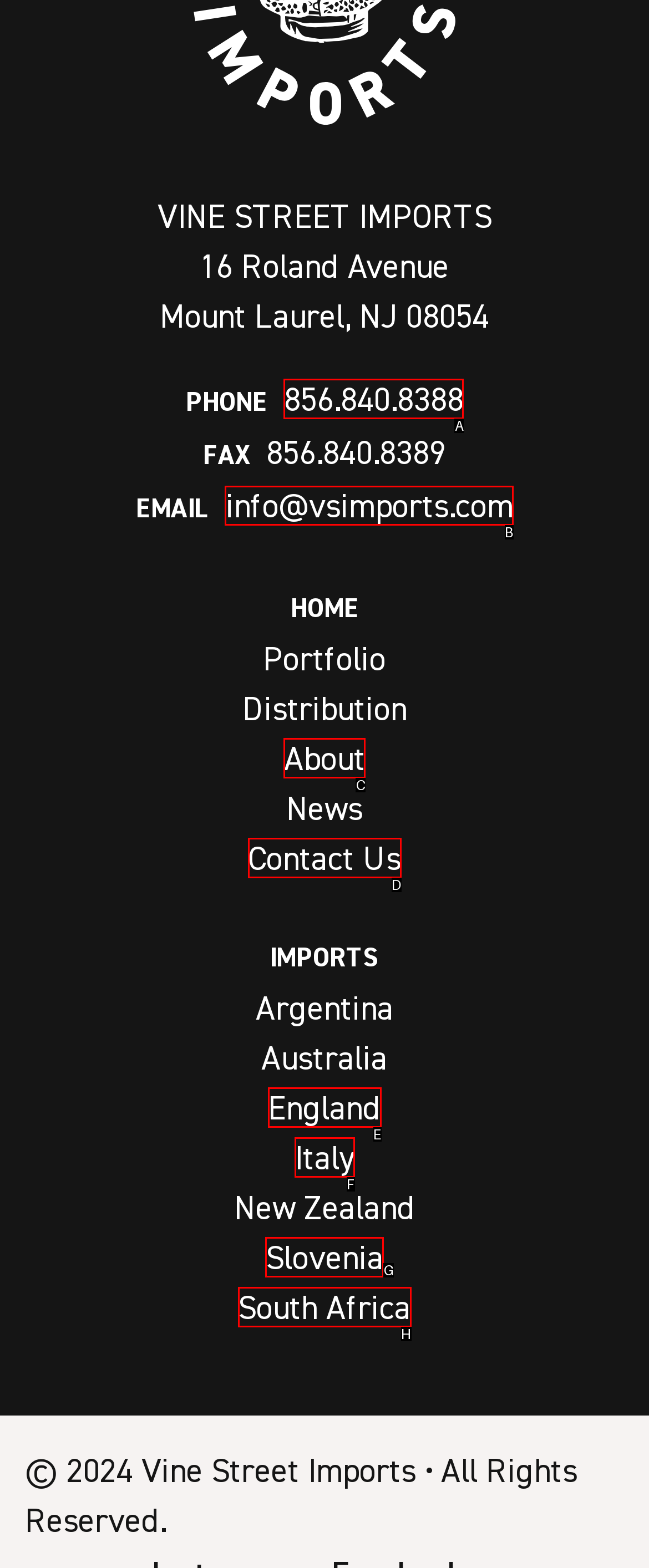For the task: send an email to info@vsimports.com, specify the letter of the option that should be clicked. Answer with the letter only.

B